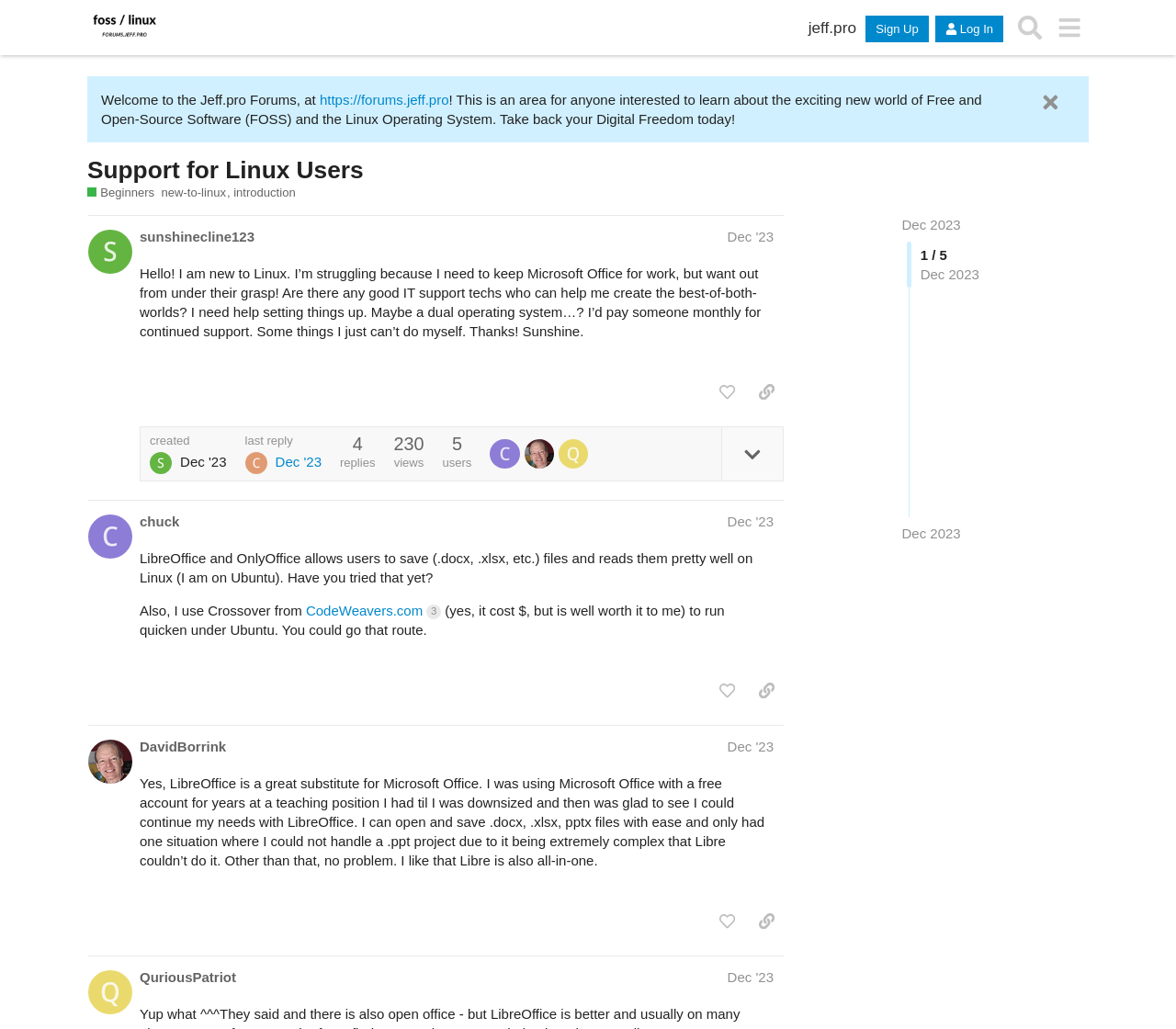Identify the coordinates of the bounding box for the element that must be clicked to accomplish the instruction: "Click the 'Sign Up' button".

[0.736, 0.015, 0.79, 0.041]